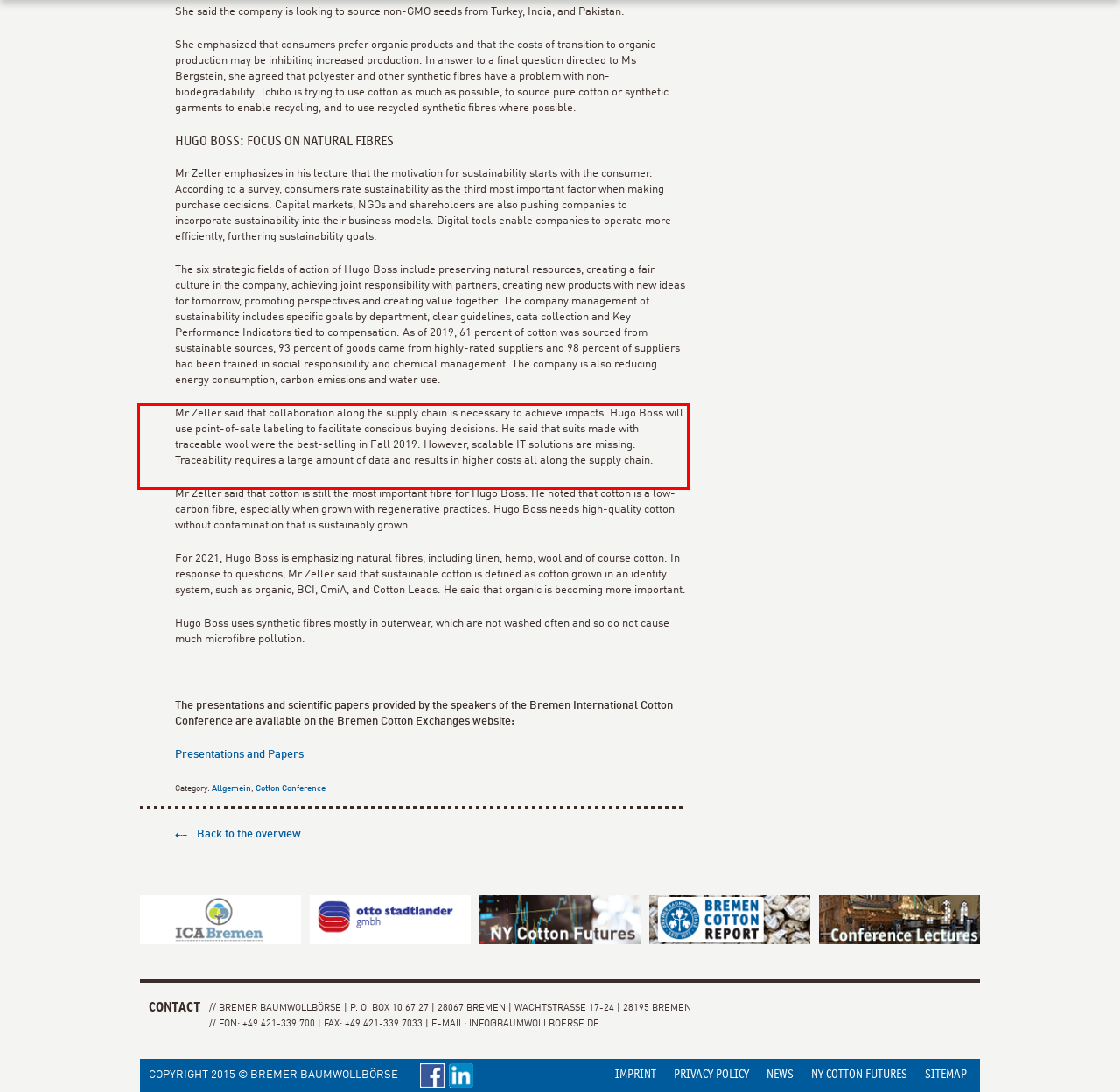Please identify and extract the text from the UI element that is surrounded by a red bounding box in the provided webpage screenshot.

Mr Zeller said that collaboration along the supply chain is necessary to achieve impacts. Hugo Boss will use point-of-sale labeling to facilitate conscious buying decisions. He said that suits made with traceable wool were the best-selling in Fall 2019. However, scalable IT solutions are missing. Traceability requires a large amount of data and results in higher costs all along the supply chain.